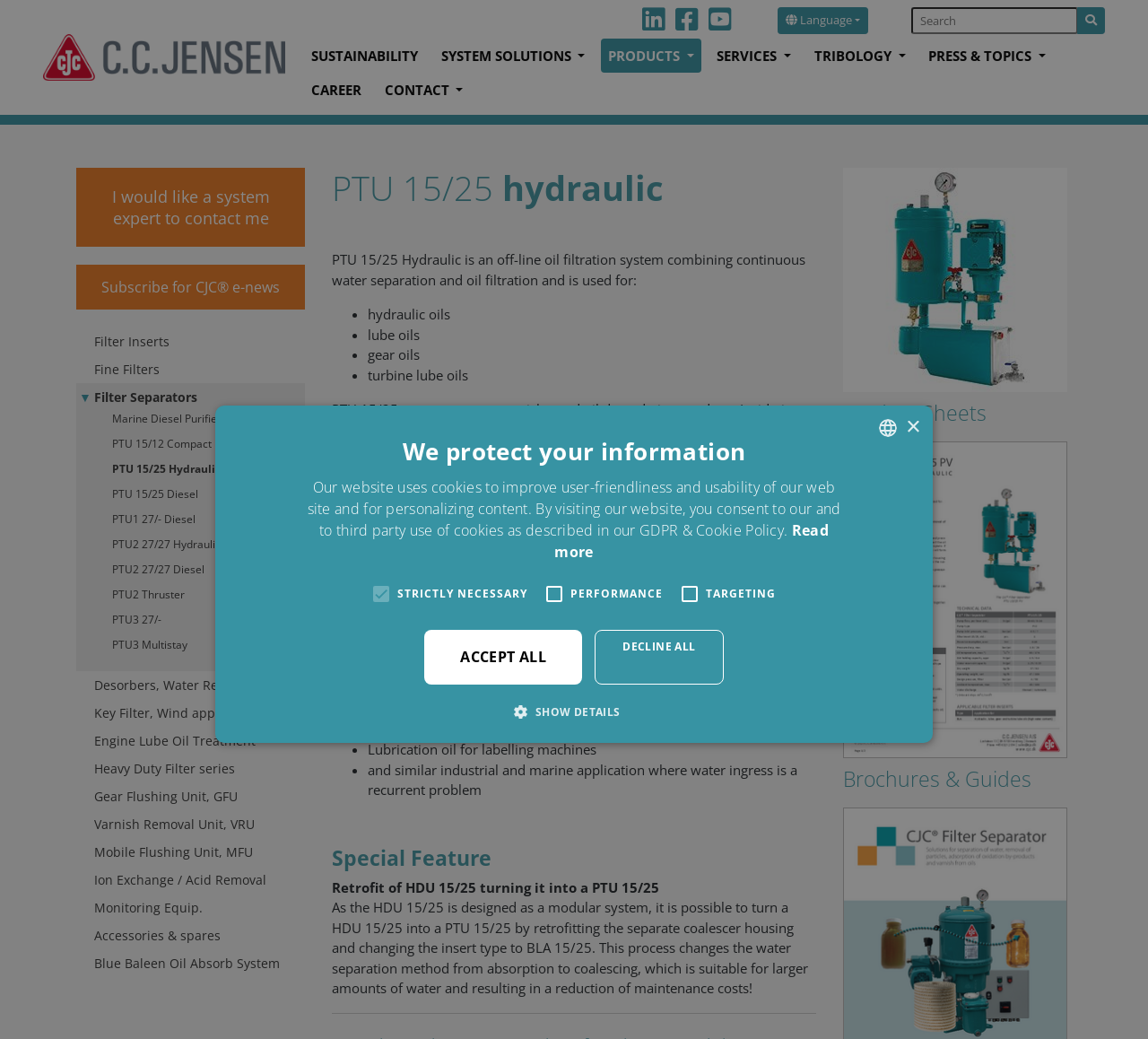What type of applications is PTU 15/25 Hydraulic ideal for?
Based on the screenshot, respond with a single word or phrase.

Power packs, boiler feed pumps, steam turbines, gearboxes